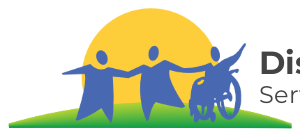Look at the image and write a detailed answer to the question: 
What is written on the right side of the logo?

The text 'Disability Services Resource Center' is written on the right side of the logo, clearly emphasizing the organization's name and commitment to providing services for individuals with disabilities.